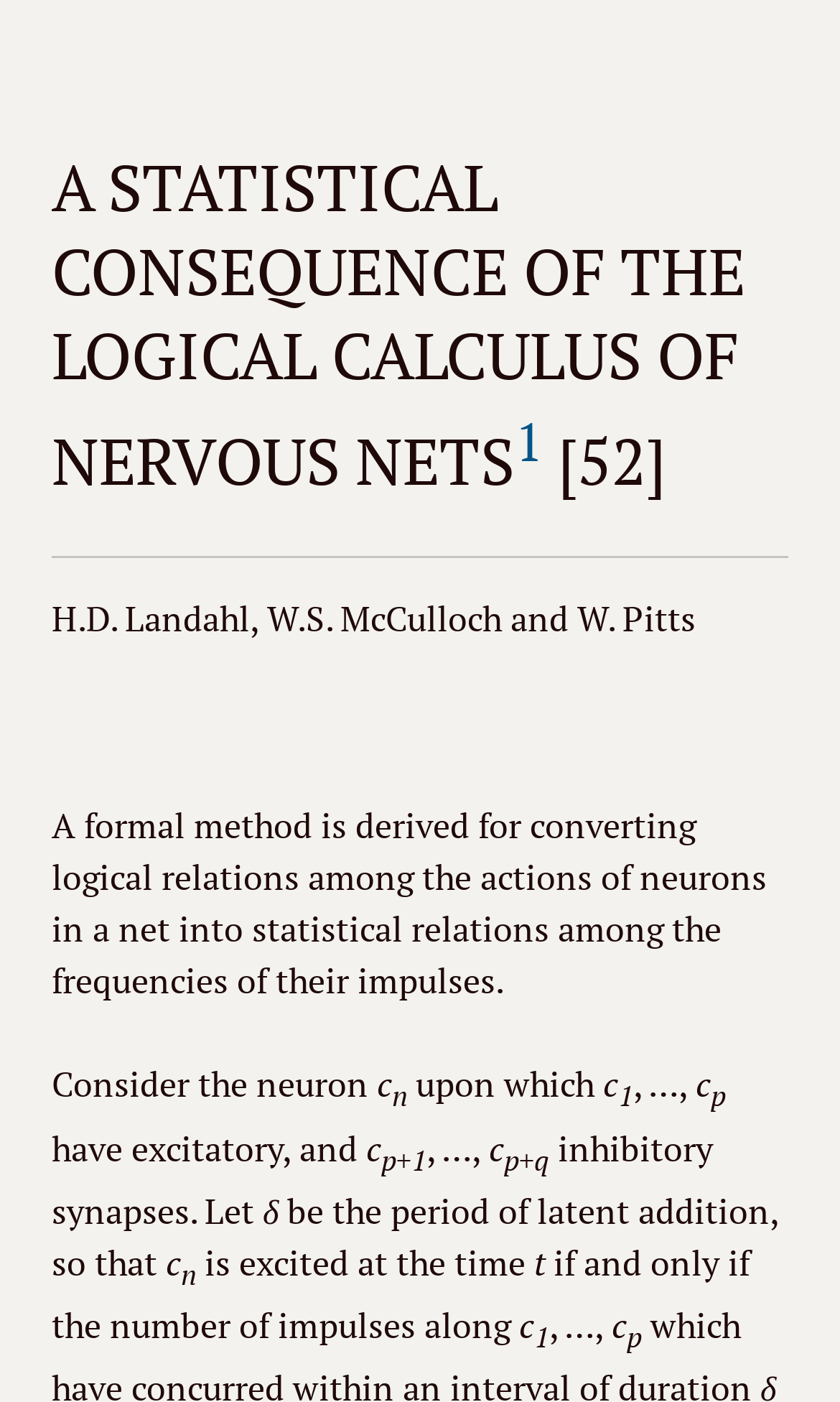What is the relationship between p+1 and p+q?
Provide a short answer using one word or a brief phrase based on the image.

Inhibitory synapses